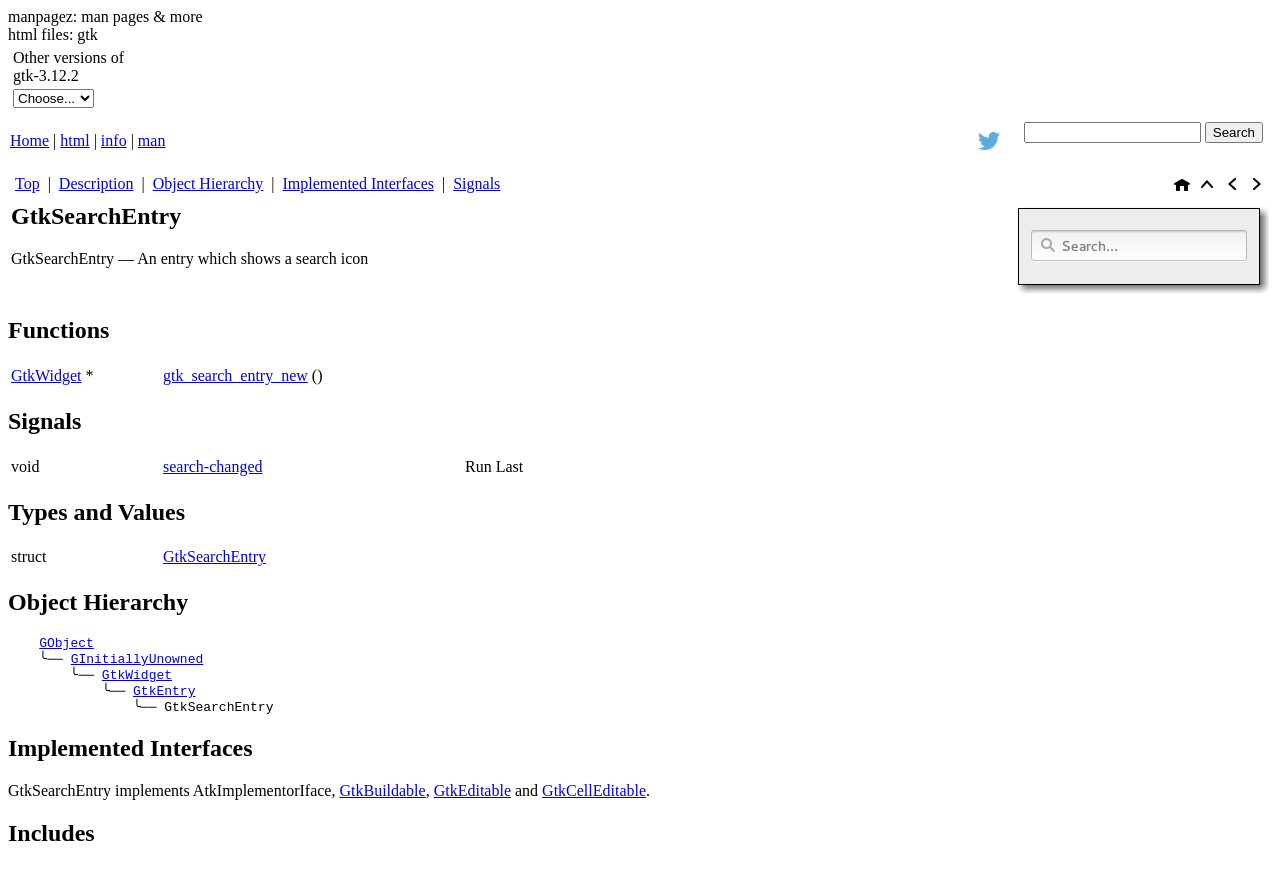What is the text of the first gridcell in the table?
Based on the image, please offer an in-depth response to the question.

The first gridcell in the table is located in the 'Functions' section, and its text is 'GtkWidget *', which is a function return type.